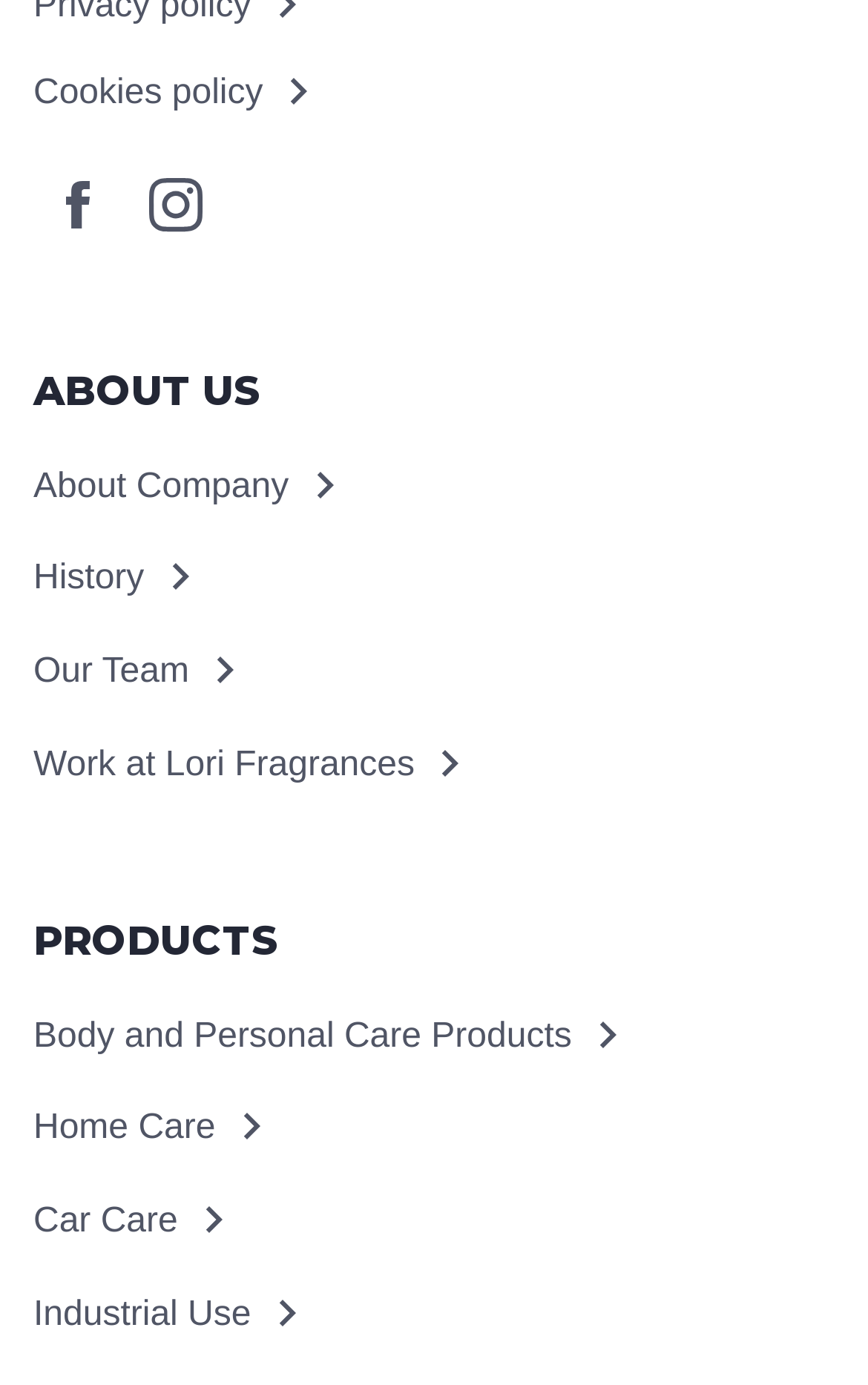Locate the bounding box of the UI element based on this description: "About Company". Provide four float numbers between 0 and 1 as [left, top, right, bottom].

[0.038, 0.332, 0.404, 0.369]